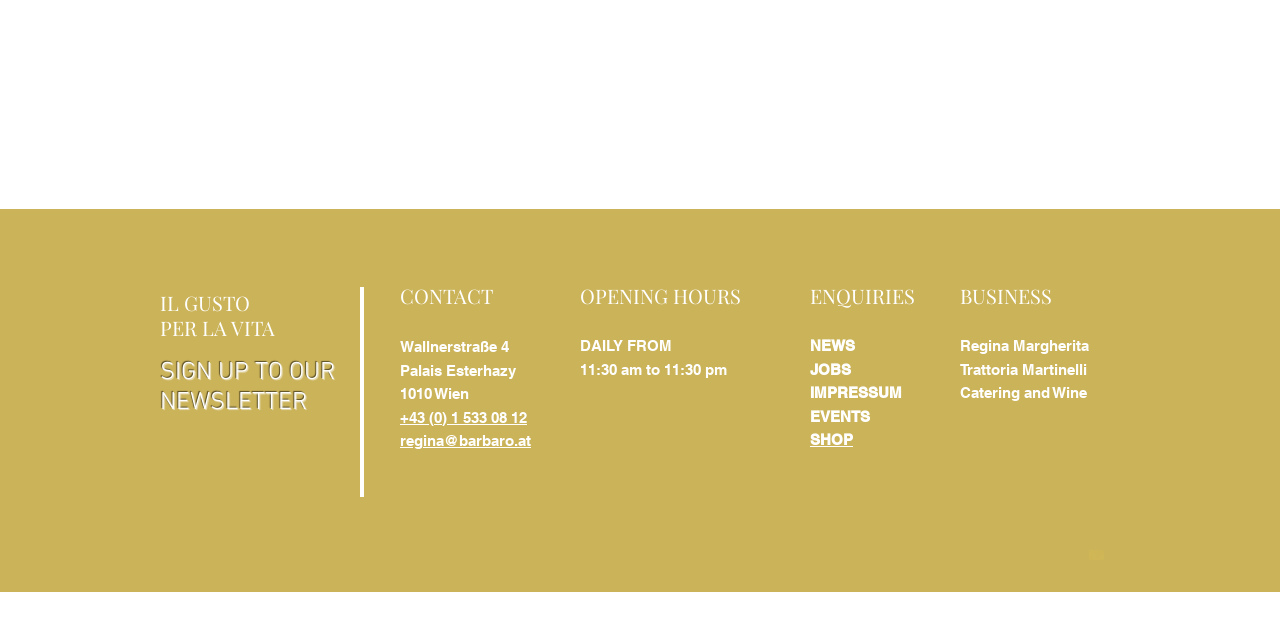Answer the question using only one word or a concise phrase: What are the opening hours?

11:30 am to 11:30 pm